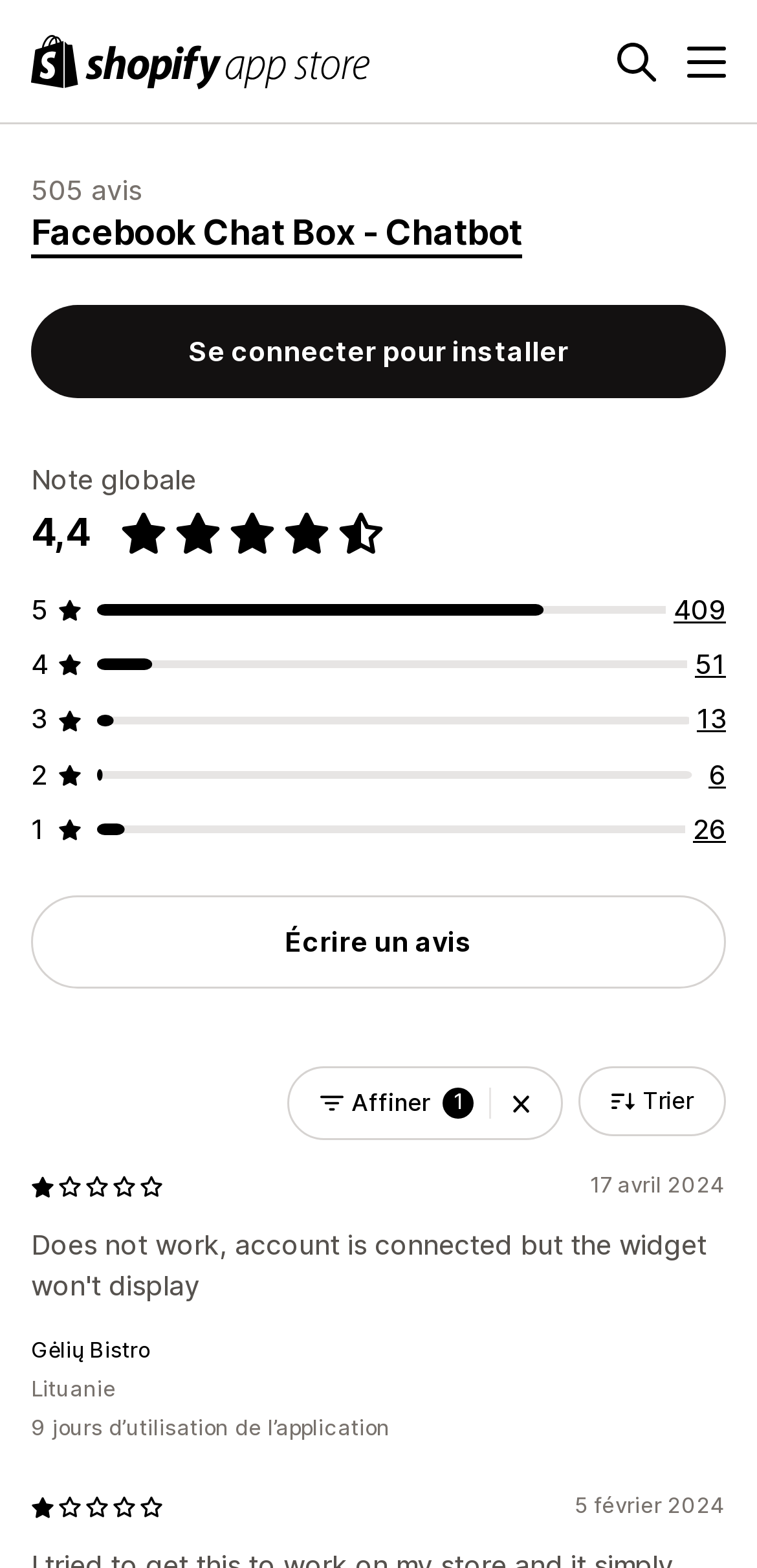What is the name of the business that left a review?
Please give a well-detailed answer to the question.

The name of the business that left a review can be found by looking at the section that shows the reviews. One of the reviews is from a business called Gėlių Bistro, which is located in Lituanie.